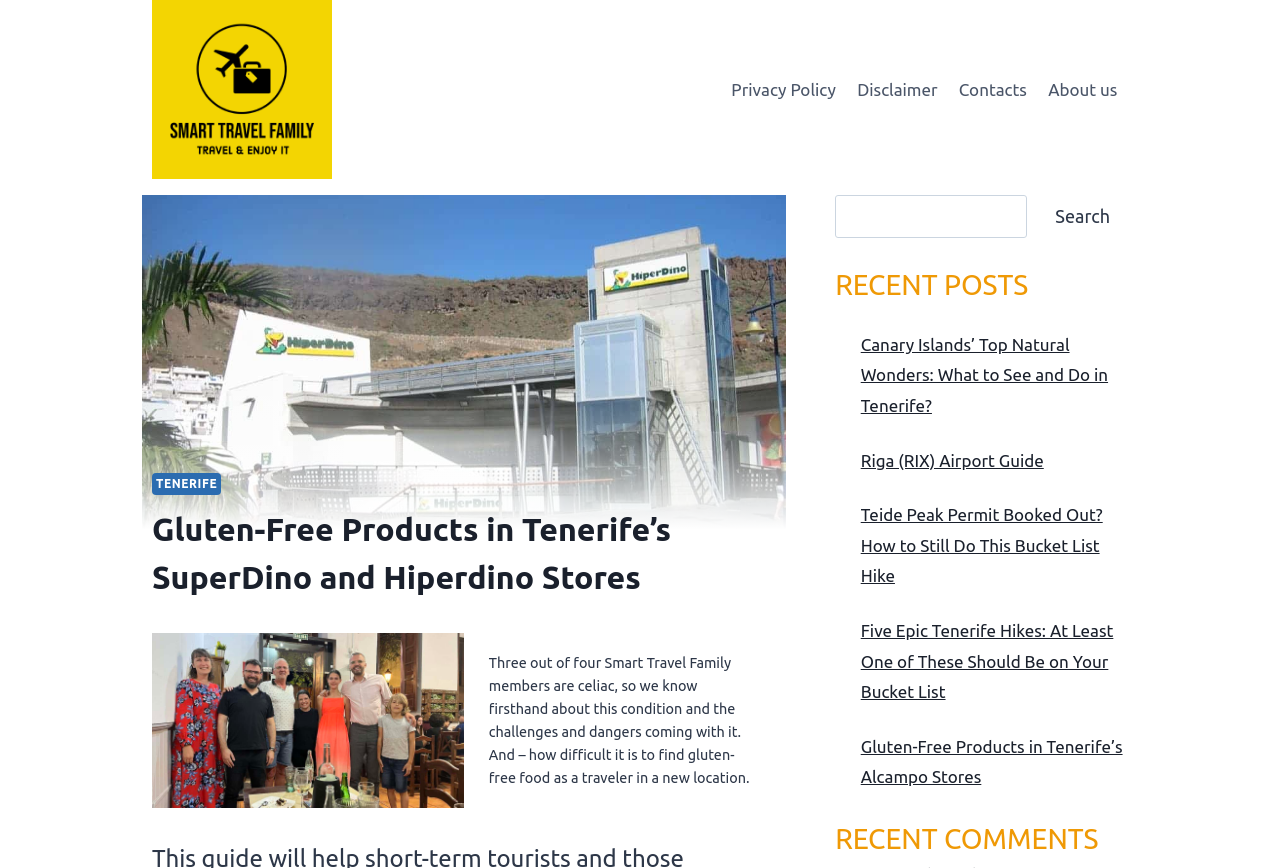Analyze and describe the webpage in a detailed narrative.

The webpage is about gluten-free products in Tenerife's SuperDino and Hiperdino stores, specifically catering to travelers with gluten intolerance. At the top left, there is a logo of the Smart Travel Family website. Next to it, there is a primary navigation menu with links to Privacy Policy, Disclaimer, Contacts, and About us.

Below the navigation menu, there is an image of a SuperDino storefront in the Canary Islands. Above the image, there is a header section with a link to "TENERIFE" and a heading that reads "Gluten-Free Products in Tenerife’s SuperDino and Hiperdino Stores". 

To the right of the image, there is a search bar with a search button. Below the search bar, there is a heading "RECENT POSTS" followed by five links to various articles, including "Canary Islands’ Top Natural Wonders: What to See and Do in Tenerife?", "Riga (RIX) Airport Guide", and others.

Further down, there is a figure with an image of the Smart Travel Family, with three out of four members being celiac. Next to the image, there is a paragraph of text explaining the challenges of finding gluten-free food while traveling.

At the bottom of the page, there is a heading "RECENT COMMENTS". Overall, the webpage appears to be a blog or travel guide focused on providing information and resources for travelers with gluten intolerance.